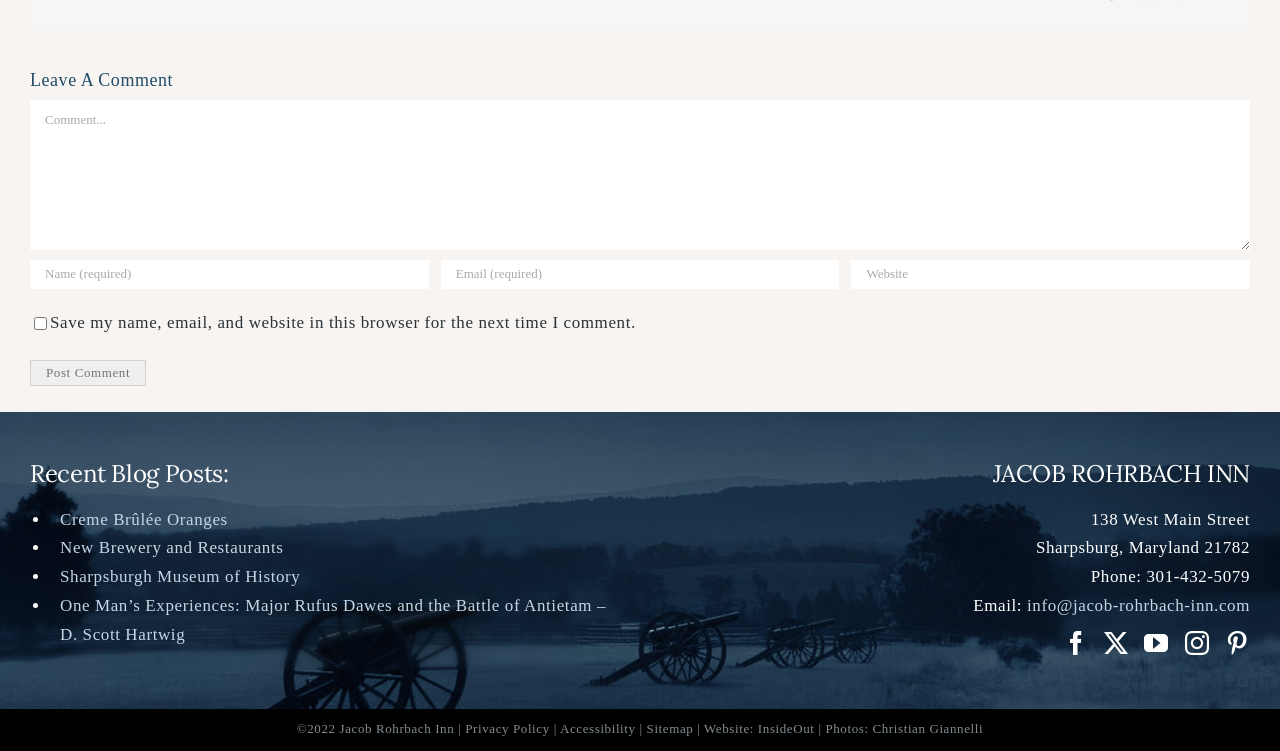Find the bounding box coordinates of the area that needs to be clicked in order to achieve the following instruction: "Enter your name". The coordinates should be specified as four float numbers between 0 and 1, i.e., [left, top, right, bottom].

[0.023, 0.346, 0.335, 0.384]